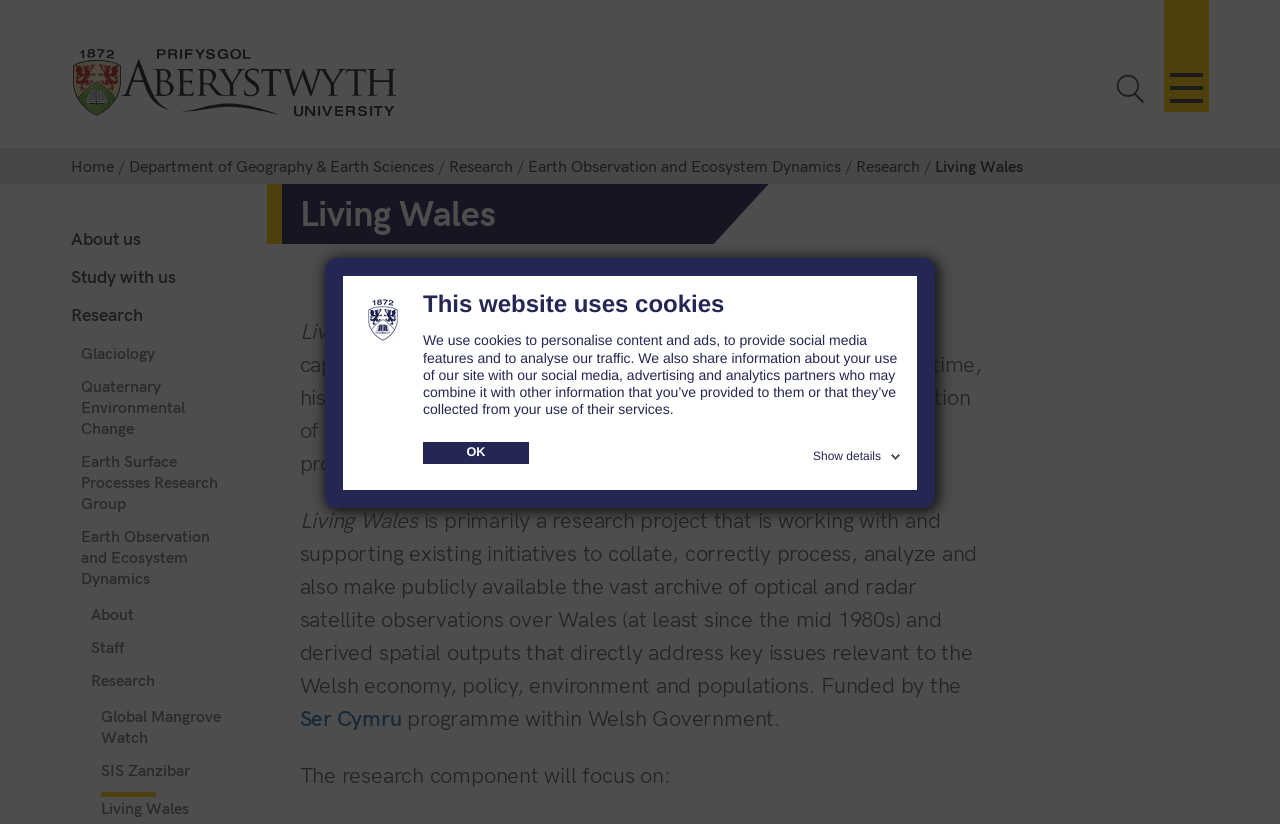Given the description "Global Mangrove Watch", provide the bounding box coordinates of the corresponding UI element.

[0.079, 0.848, 0.183, 0.914]